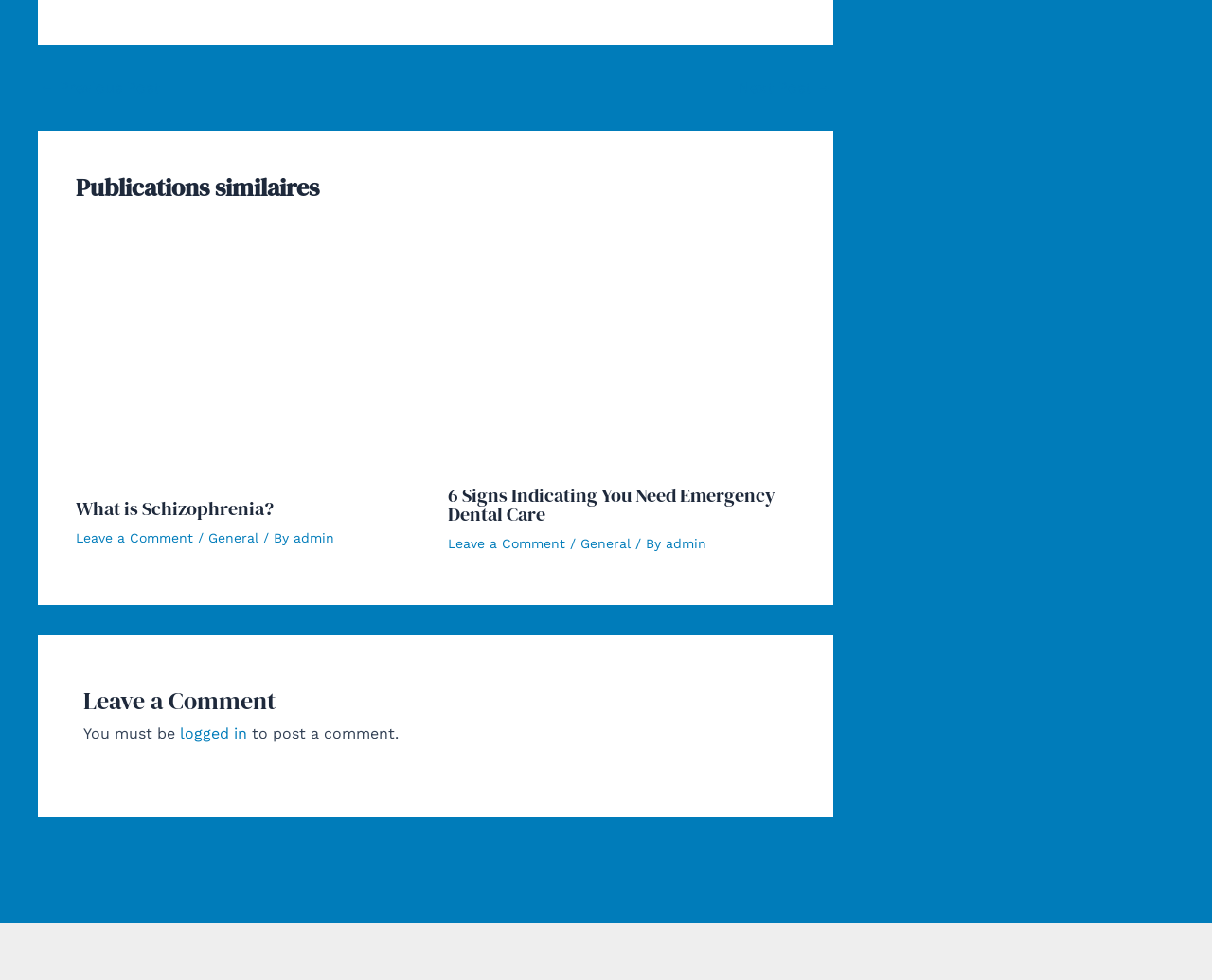Locate the bounding box coordinates of the area to click to fulfill this instruction: "Leave a comment on 6 Signs Indicating You Need Emergency Dental Care". The bounding box should be presented as four float numbers between 0 and 1, in the order [left, top, right, bottom].

[0.369, 0.546, 0.466, 0.562]